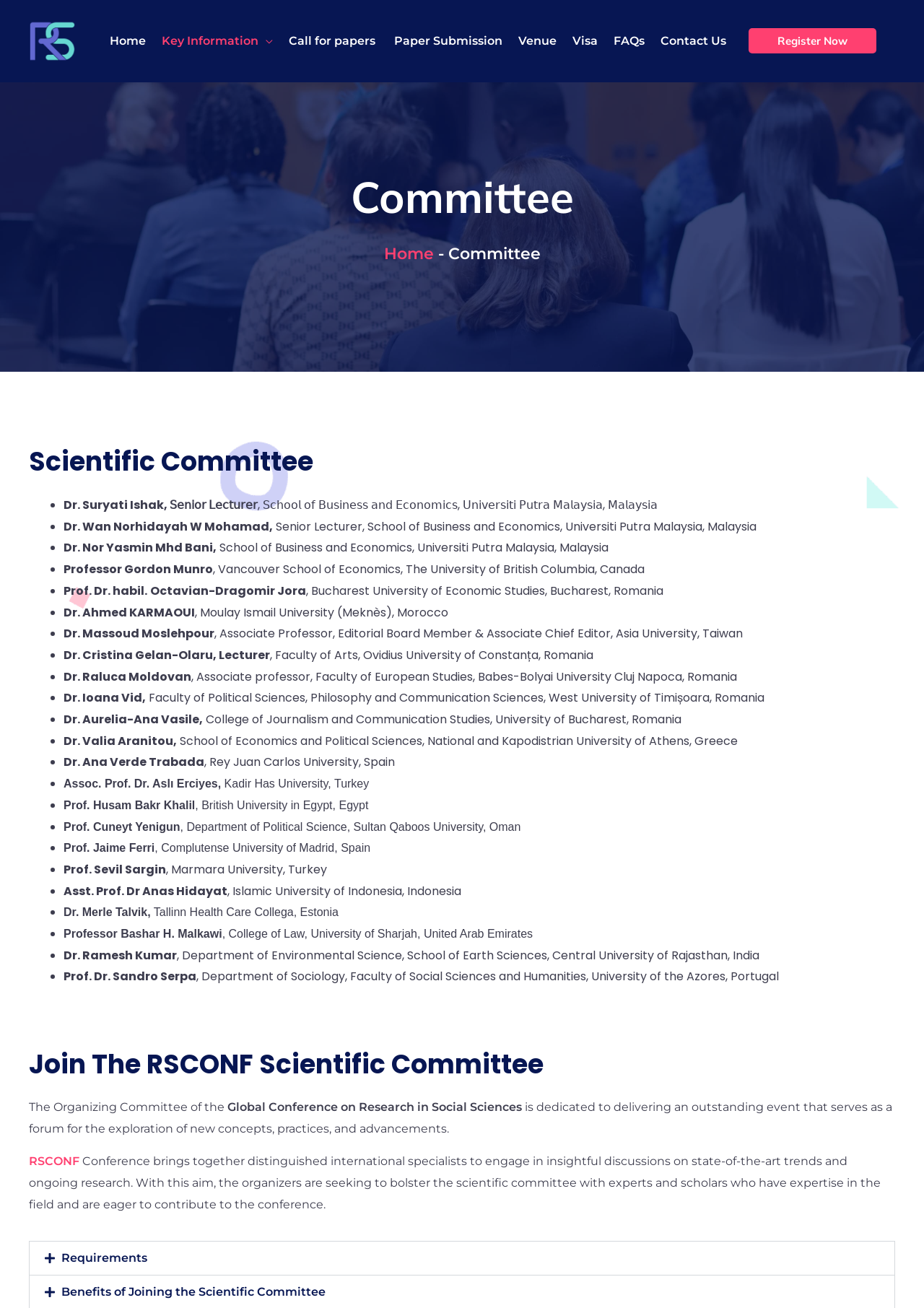Give the bounding box coordinates for this UI element: "Paper Submission". The coordinates should be four float numbers between 0 and 1, arranged as [left, top, right, bottom].

[0.418, 0.006, 0.552, 0.057]